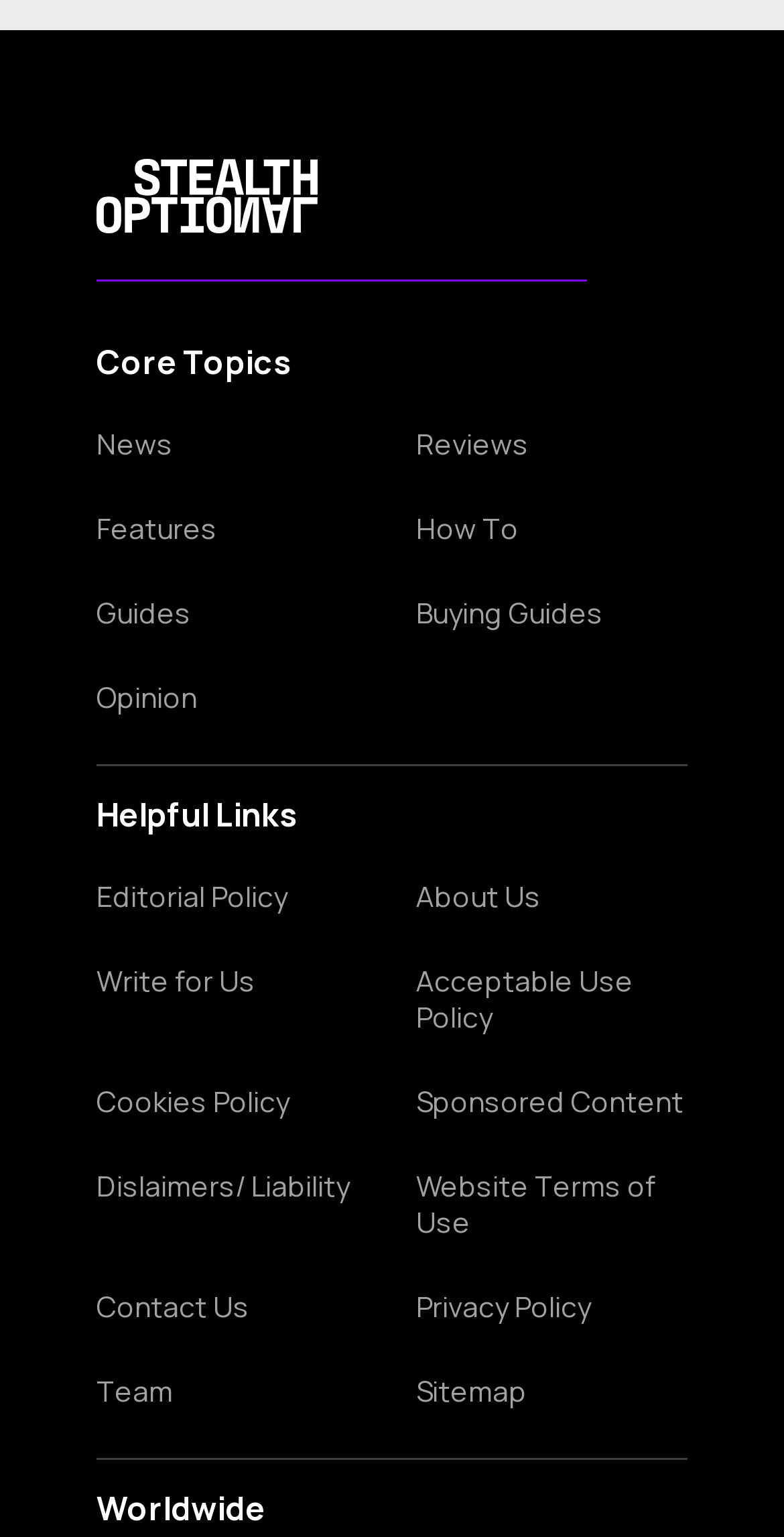Provide a single word or phrase answer to the question: 
What is the geographical scope of this website?

Worldwide